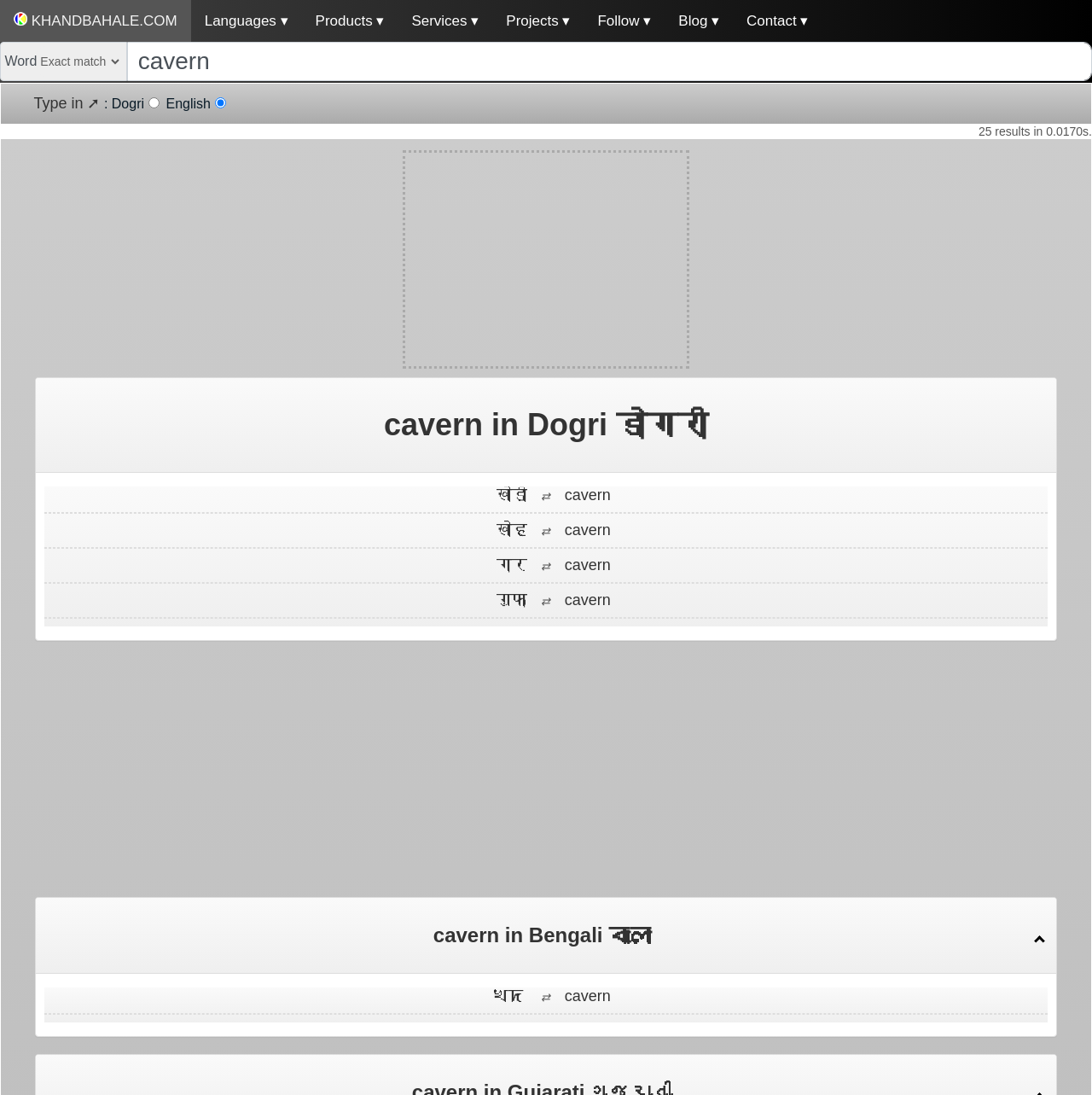Based on the image, please respond to the question with as much detail as possible:
What is the default language selected?

The default language selected is English because the radio button next to 'English' is checked, indicating that it is the currently selected language.